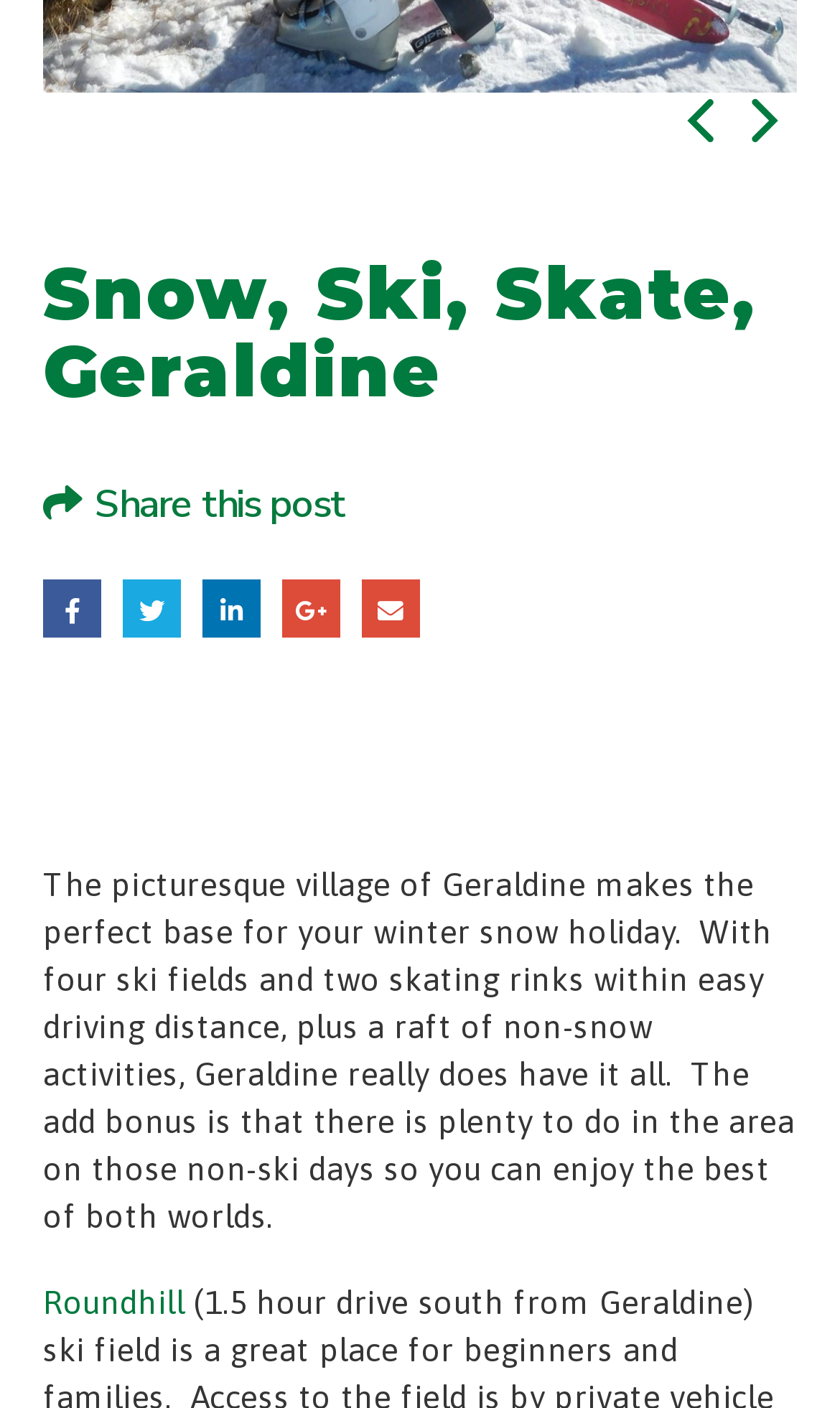Answer the question in one word or a short phrase:
What is the name of the village described?

Geraldine